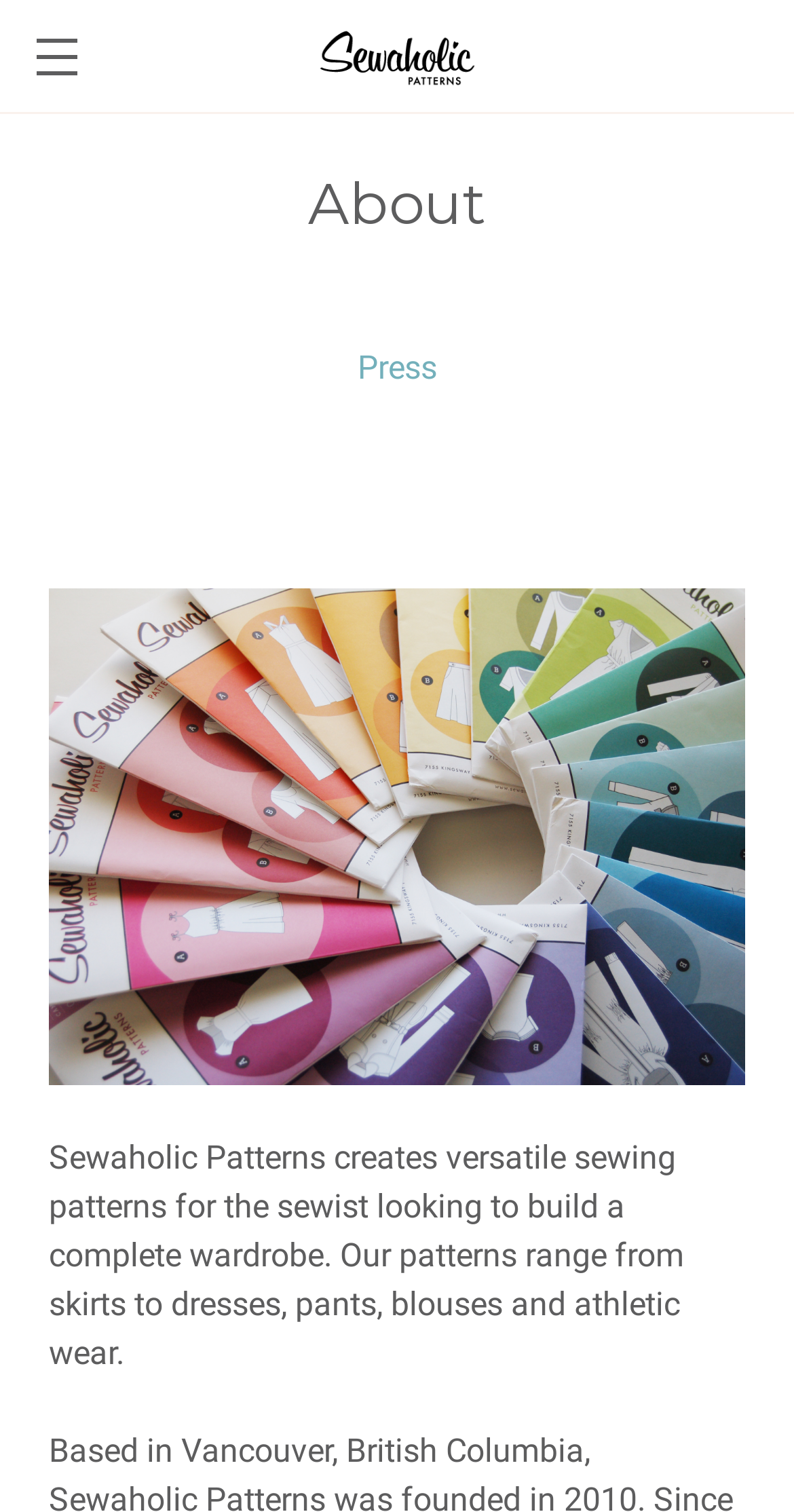How many links are present in the top section of the webpage?
Please look at the screenshot and answer using one word or phrase.

3